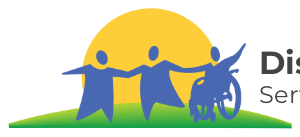Look at the image and write a detailed answer to the question: 
How many figures are standing on the hill?

The logo features three stylized figures in blue, standing on a green gradient hill, symbolizing inclusivity and support, which is a key aspect of the Disability Services Resource Center's mission.